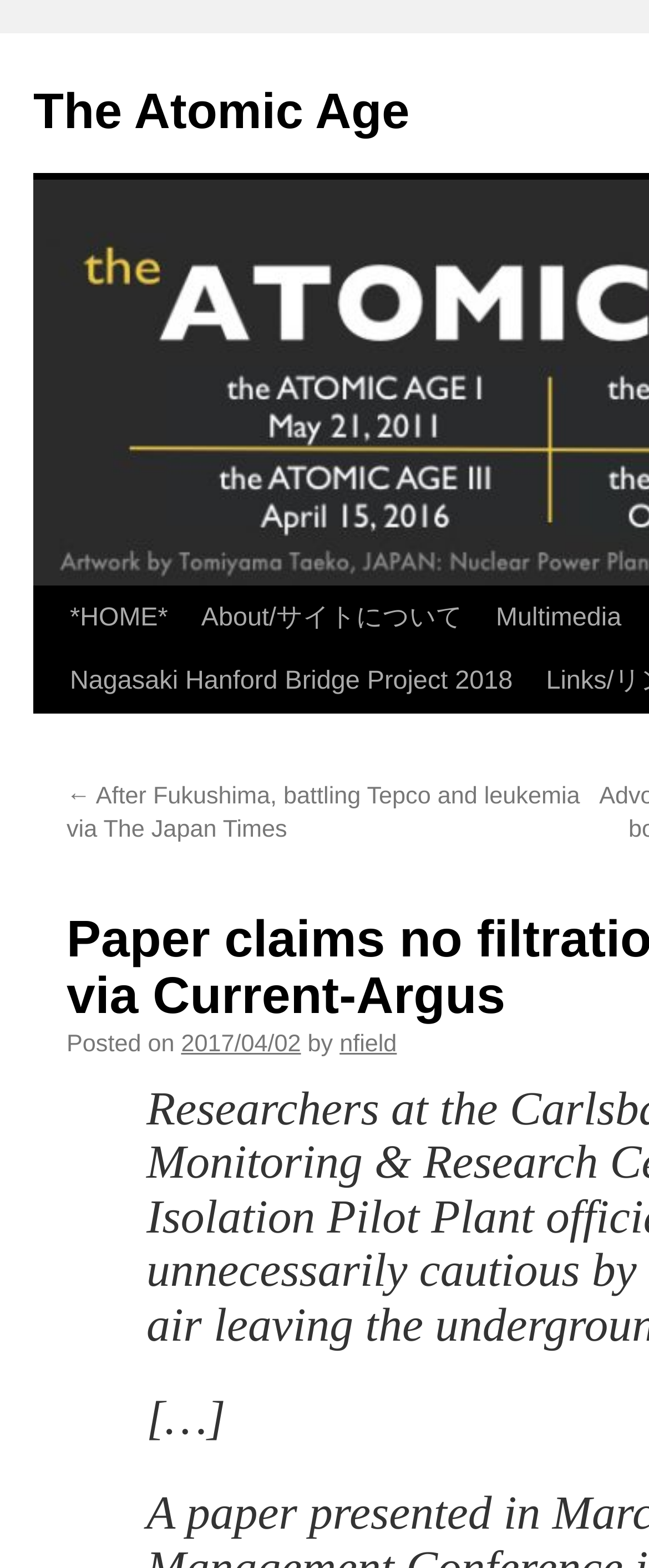What is the name of the project mentioned in the top navigation bar?
Please provide a comprehensive and detailed answer to the question.

I looked at the top navigation bar and found a link named 'Nagasaki Hanford Bridge Project 2018', which is a project mentioned on this website.